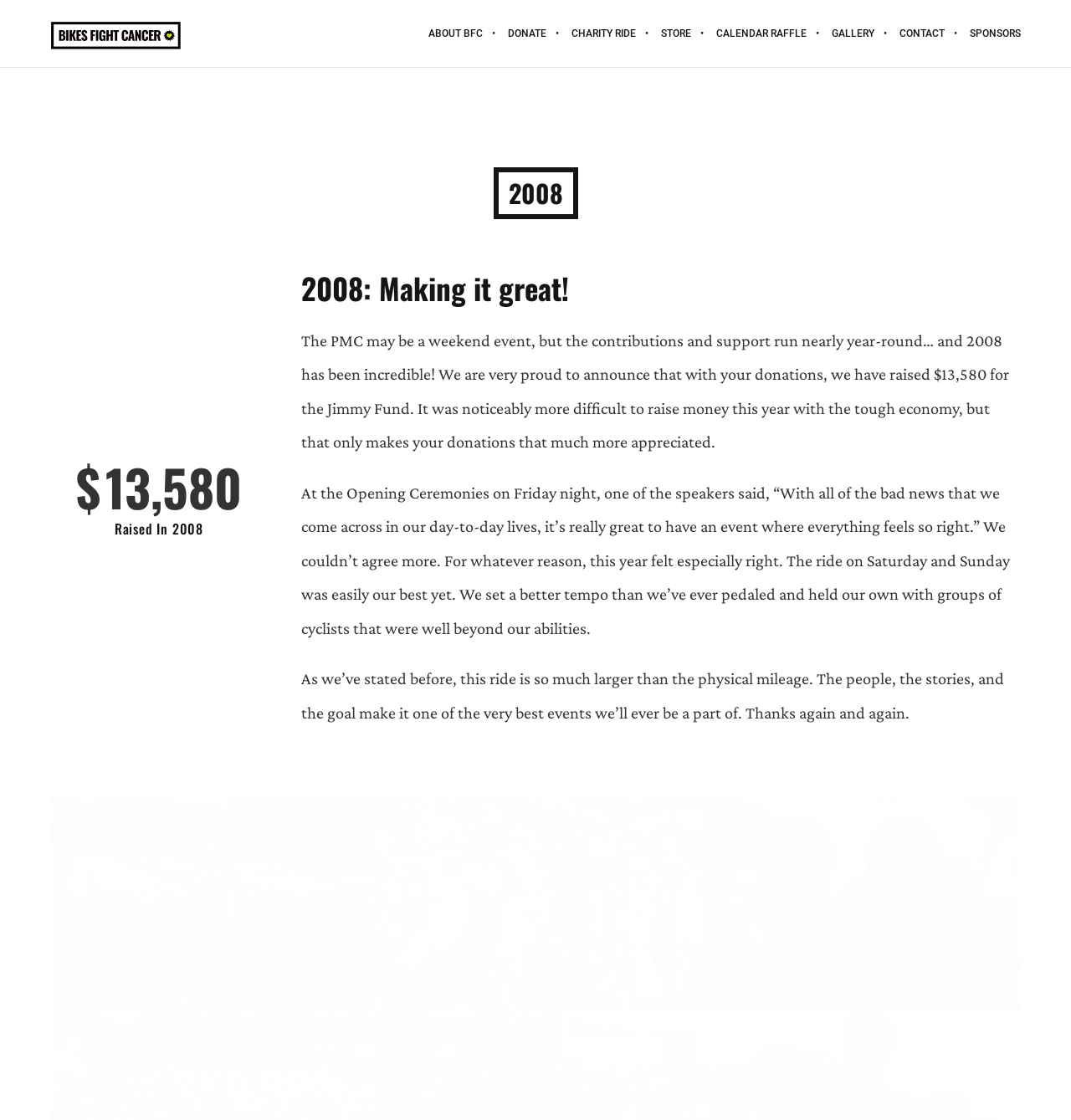Detail the webpage's structure and highlights in your description.

This webpage is about Bikes Fight Cancer, a charity event. At the top, there is a logo with the text "BIKES FIGHT CANCER" and an image with the same text. Below the logo, there is a navigation menu with links to different sections of the website, including "ABOUT BFC", "DONATE •", "CHARITY RIDE •", "STORE •", "CALENDAR RAFFLE •", "GALLERY •", "CONTACT •", and "SPONSORS •".

On the left side, there is a heading that reads "2008" and a text that says "$13,580" with a label "Raised In 2008". Below this, there is a section with a heading "2008: Making it great!" and a long paragraph of text that describes the charity event, including the amount of money raised and the experience of the participants.

At the bottom of the page, there are three links with "+" symbols, each accompanied by an image and a heading with the same symbol. These links are aligned horizontally and take up the full width of the page.

Overall, the webpage has a simple and clean design, with a focus on conveying information about the charity event and its achievements.